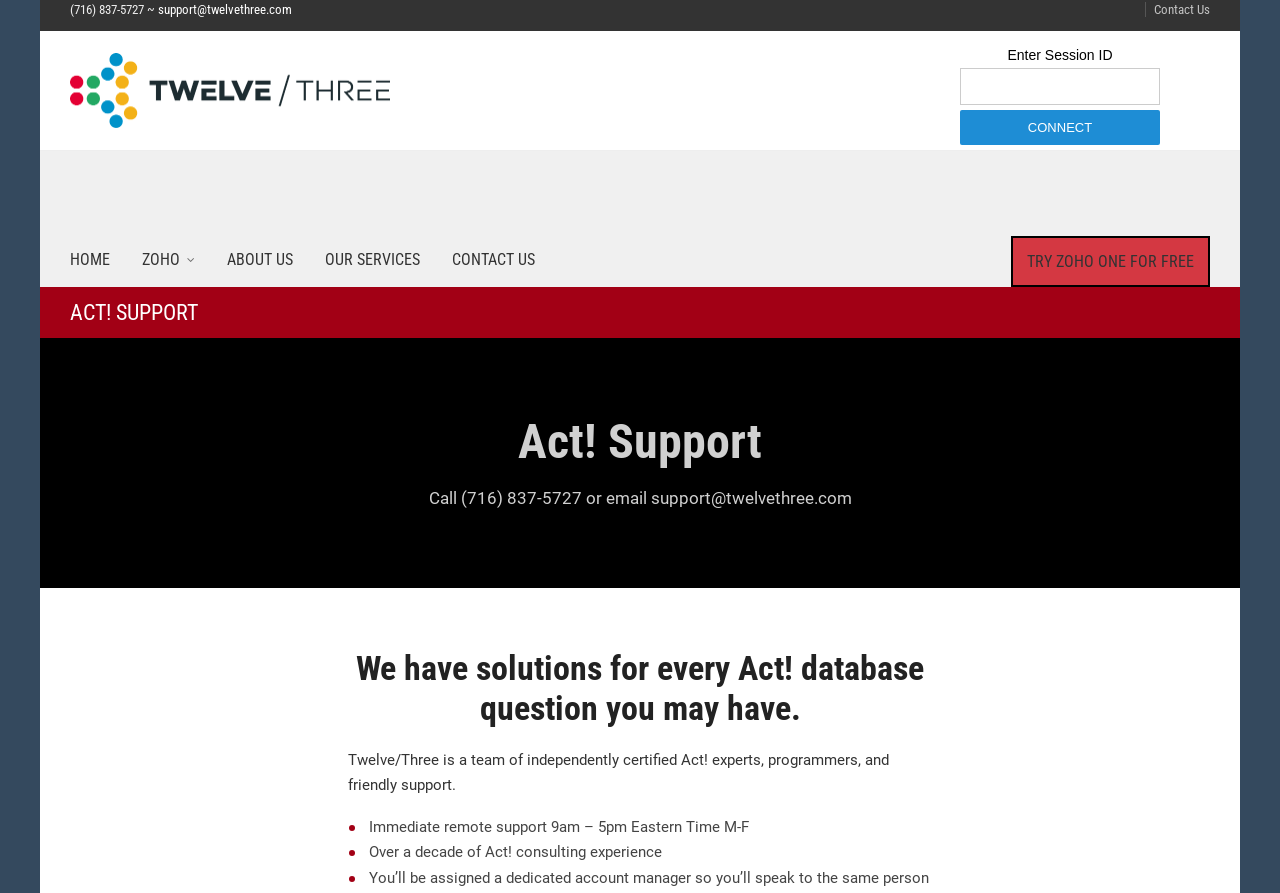Describe all significant elements and features of the webpage.

The webpage is about Act! Support provided by Twelve/Three Marketing, Inc. At the top left, there is a phone number, (716) 837-5727, and an email address, support@twelvethree.com, for contact information. Next to them, there is a "Contact Us" link. 

Below the contact information, there is an iframe that takes up most of the width of the page, containing an image of Twelve/Three Marketing, Inc. 

On the top navigation bar, there are five links: "HOME", "ZOHO", "ABOUT US", "OUR SERVICES", and "CONTACT US". The "TRY ZOHO ONE FOR FREE" link is located at the top right corner.

The main content of the page is divided into sections. The first section has a heading "ACT! SUPPORT" and a subheading "Act! Support". Below the subheading, there is a call to action, "Call (716) 837-5727 or email support@twelvethree.com". 

The next section has a heading that describes the services provided by Twelve/Three, stating that they have solutions for every Act! database question. The following paragraph explains that Twelve/Three is a team of certified Act! experts, programmers, and friendly support staff. 

The last section lists two benefits of their service: immediate remote support from 9am to 5pm Eastern Time, Monday to Friday, and over a decade of Act! consulting experience.